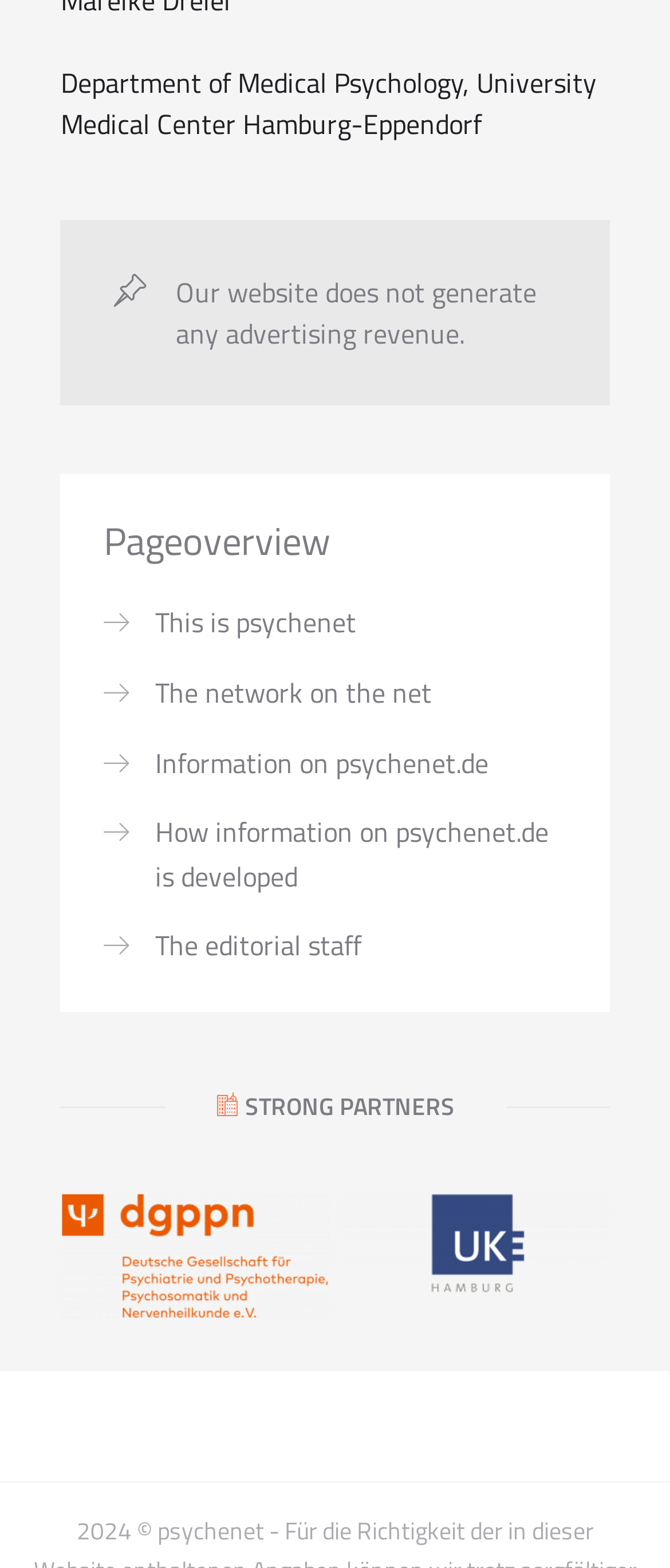Using the provided element description: "The network on the net", determine the bounding box coordinates of the corresponding UI element in the screenshot.

[0.231, 0.428, 0.644, 0.455]